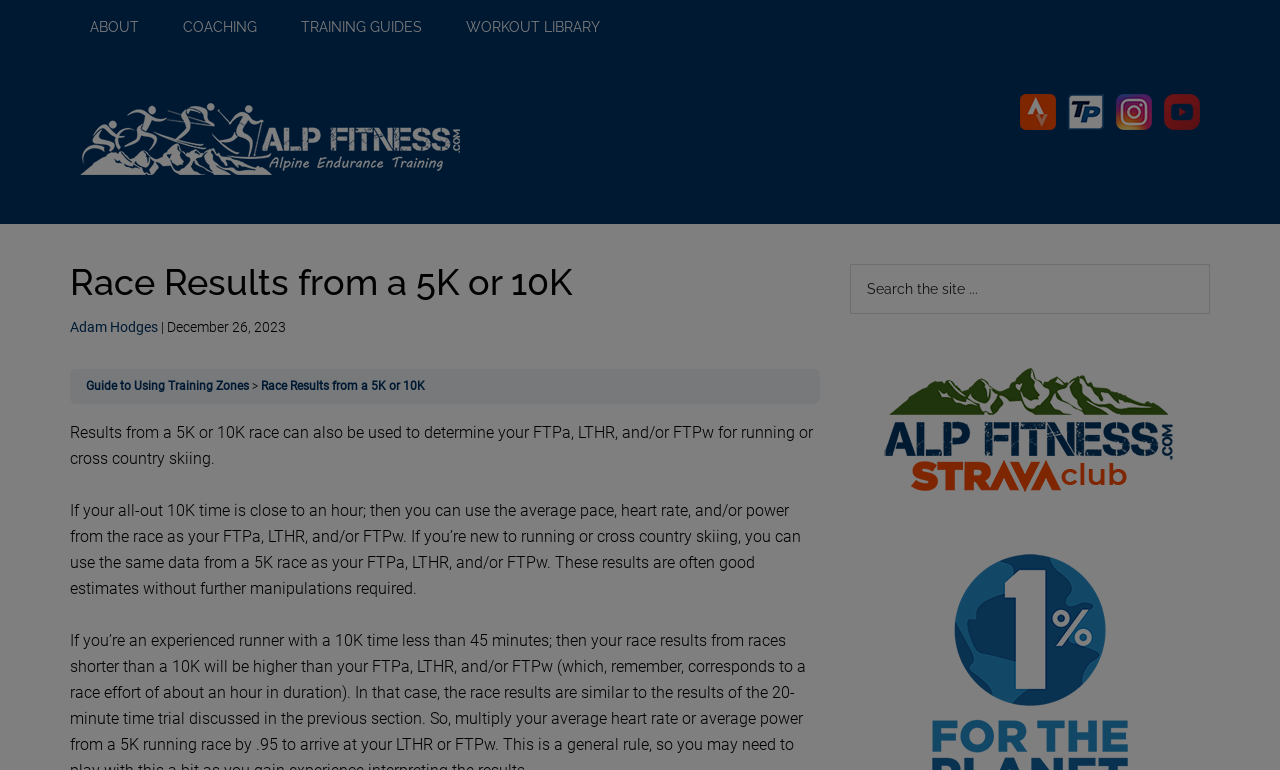What is the text of the first navigation link?
Please respond to the question thoroughly and include all relevant details.

I looked at the navigation section of the webpage and found the first link, which has the text 'ABOUT'.